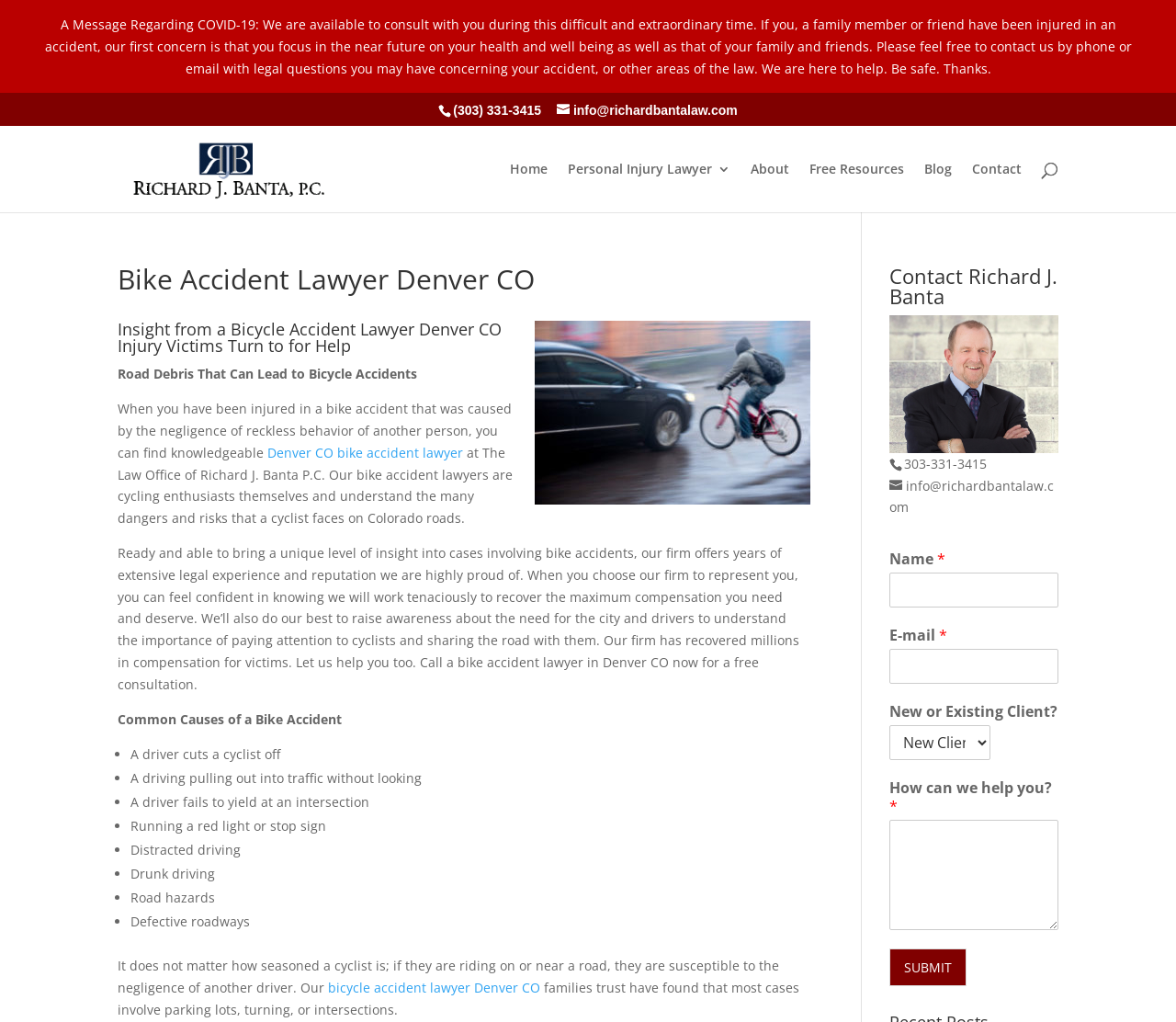Find the UI element described as: "(303) 331-3415" and predict its bounding box coordinates. Ensure the coordinates are four float numbers between 0 and 1, [left, top, right, bottom].

[0.385, 0.101, 0.46, 0.115]